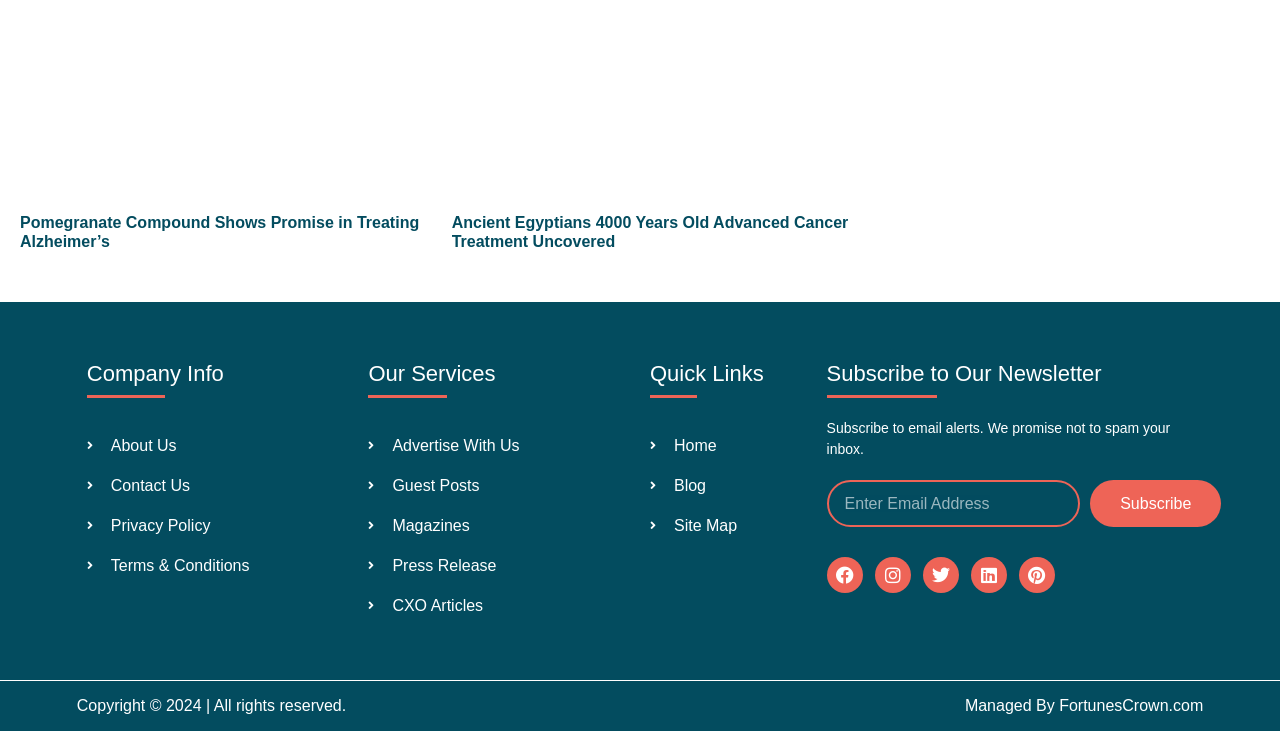Determine the bounding box coordinates of the clickable area required to perform the following instruction: "Read the Privacy Policy". The coordinates should be represented as four float numbers between 0 and 1: [left, top, right, bottom].

[0.068, 0.704, 0.272, 0.737]